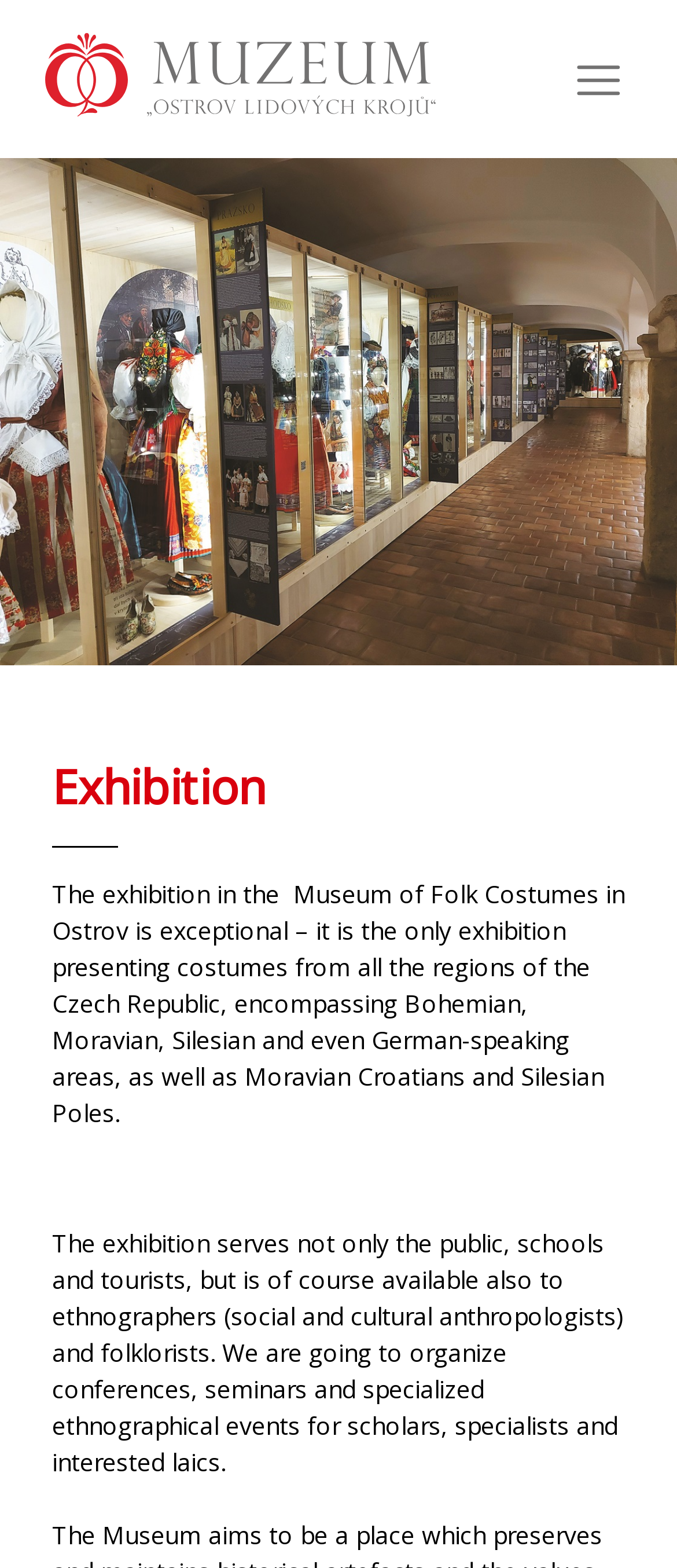Please mark the clickable region by giving the bounding box coordinates needed to complete this instruction: "Switch to English language".

[0.555, 0.531, 0.665, 0.555]